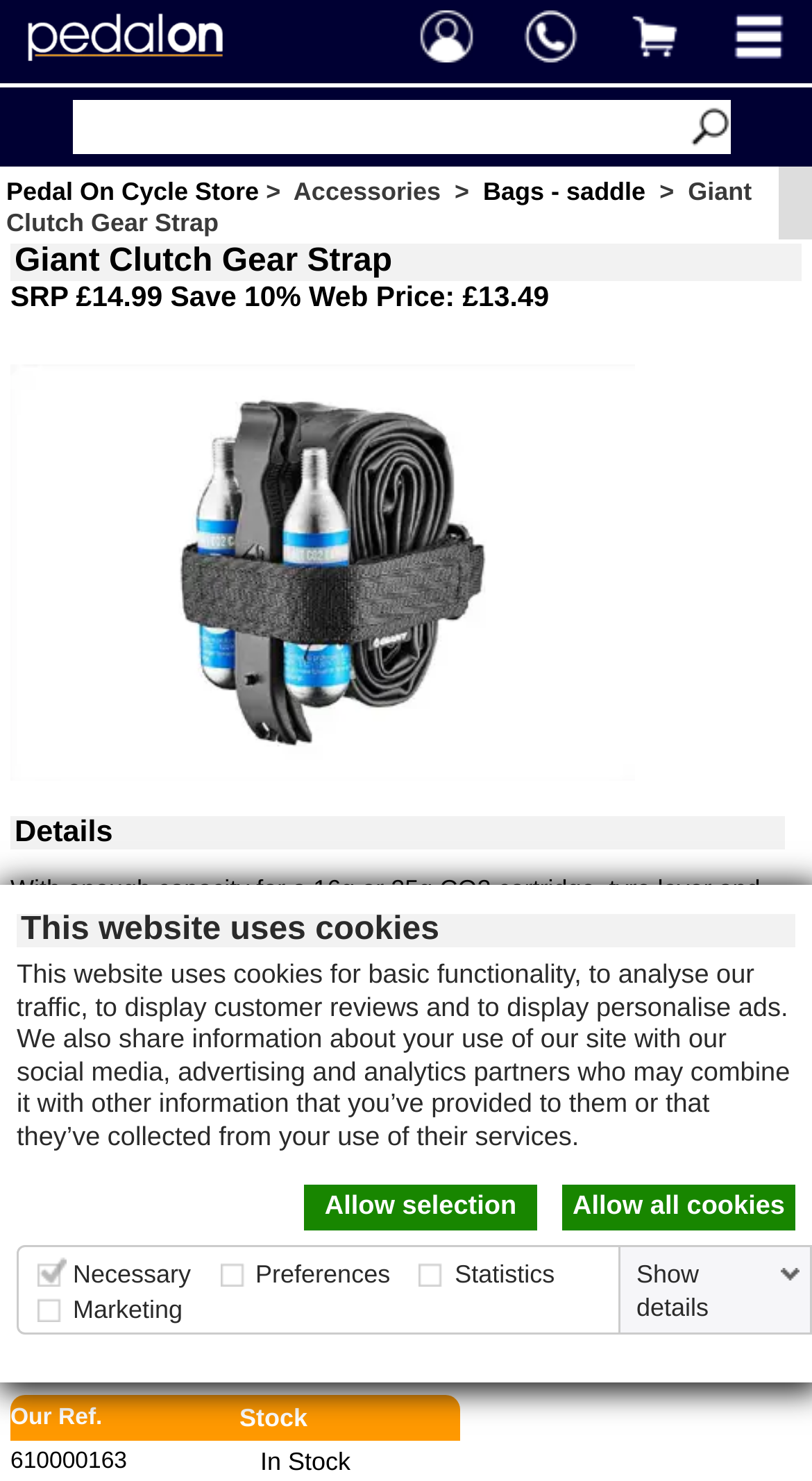Identify the bounding box coordinates necessary to click and complete the given instruction: "Click on Allow selection".

[0.374, 0.799, 0.662, 0.83]